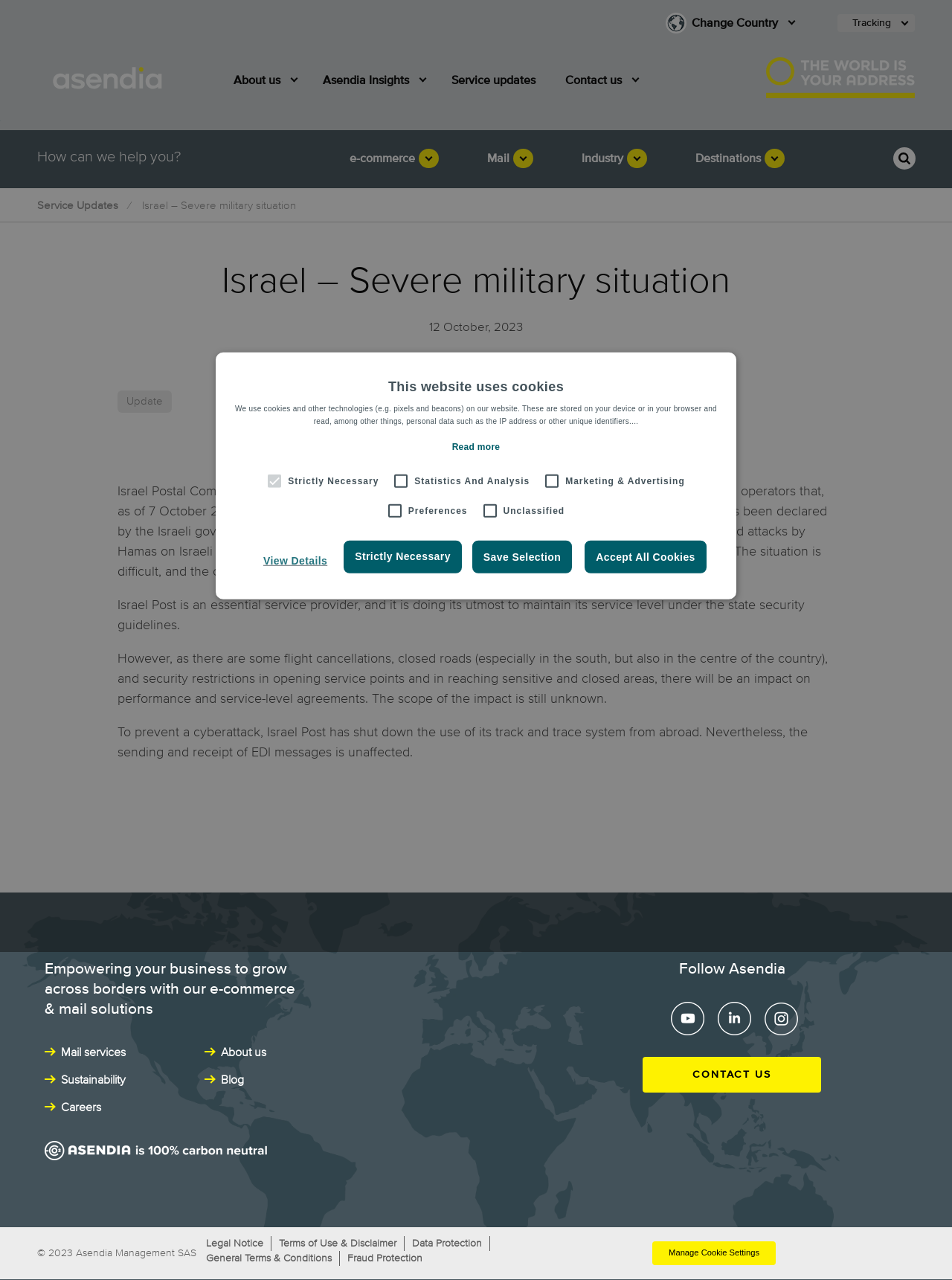Given the element description View details Hide details, identify the bounding box coordinates for the UI element on the webpage screenshot. The format should be (top-left x, top-left y, bottom-right x, bottom-right y), with values between 0 and 1.

[0.258, 0.433, 0.356, 0.443]